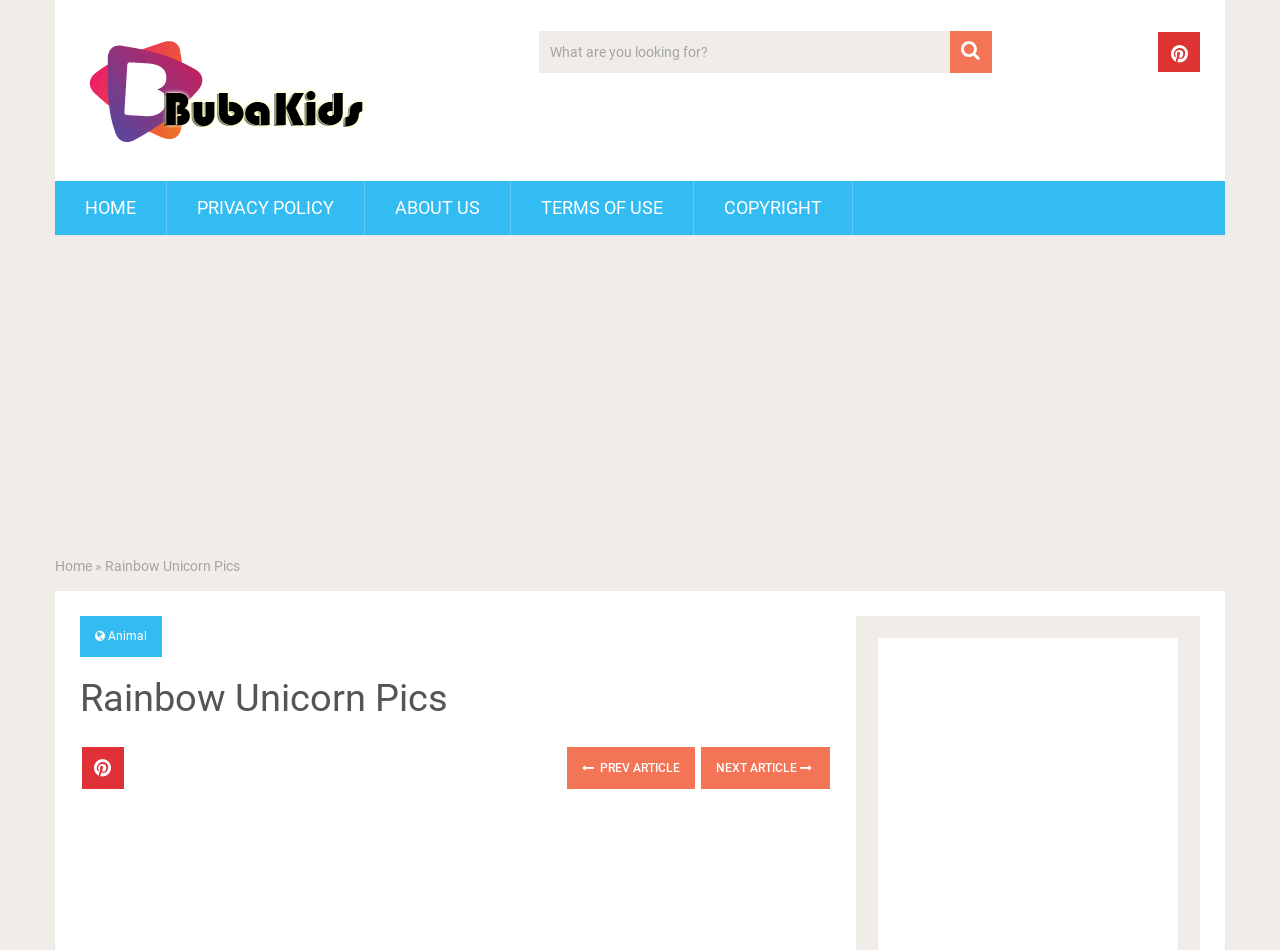Please give a short response to the question using one word or a phrase:
What is the name of the website?

BubaKids.com